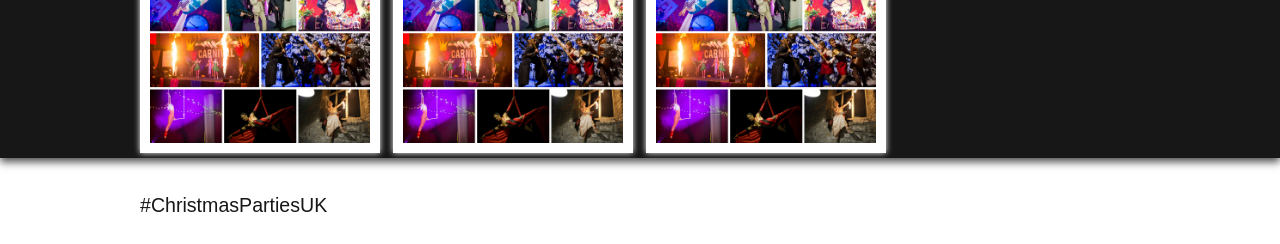Identify the bounding box coordinates for the UI element described as follows: "Read More..". Ensure the coordinates are four float numbers between 0 and 1, formatted as [left, top, right, bottom].

[0.136, 0.351, 0.197, 0.461]